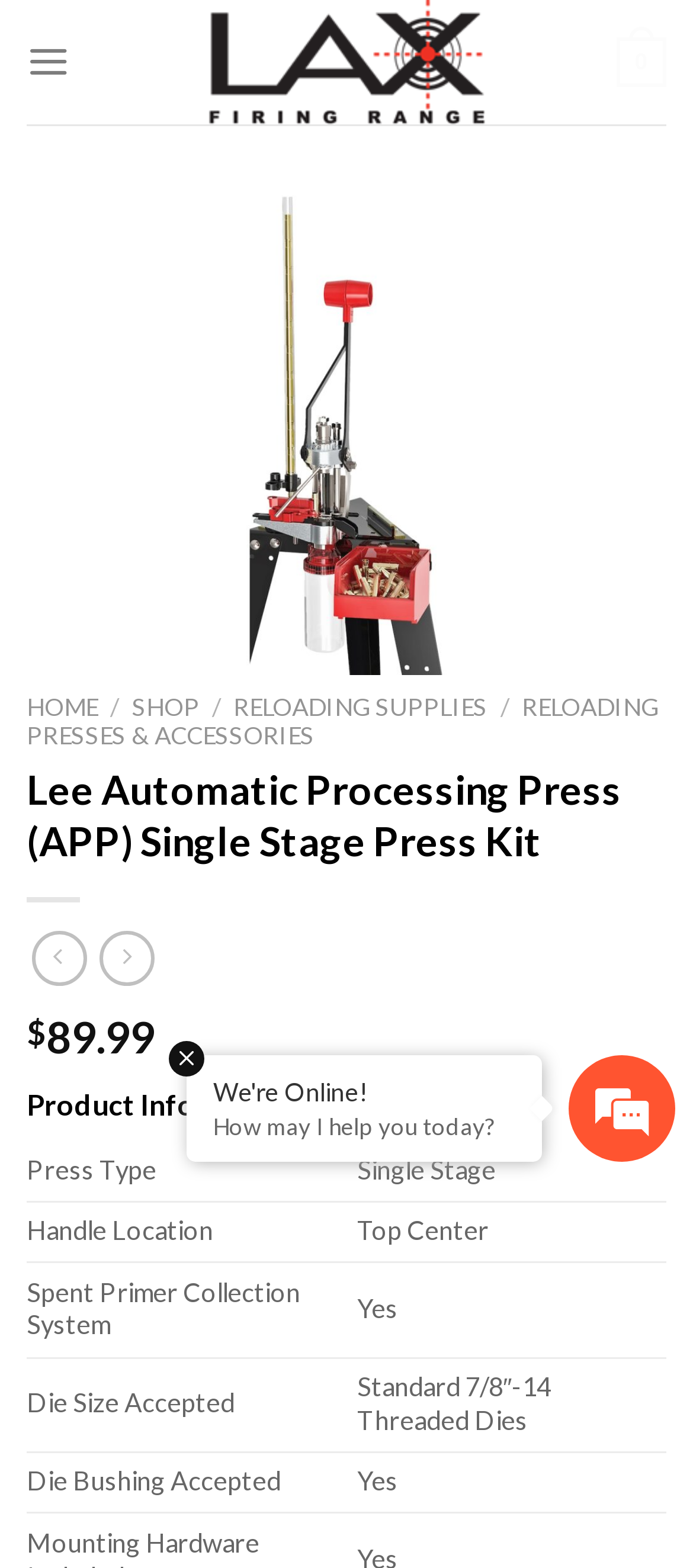Indicate the bounding box coordinates of the element that needs to be clicked to satisfy the following instruction: "Click on the 'Menu' link". The coordinates should be four float numbers between 0 and 1, i.e., [left, top, right, bottom].

[0.038, 0.012, 0.103, 0.068]